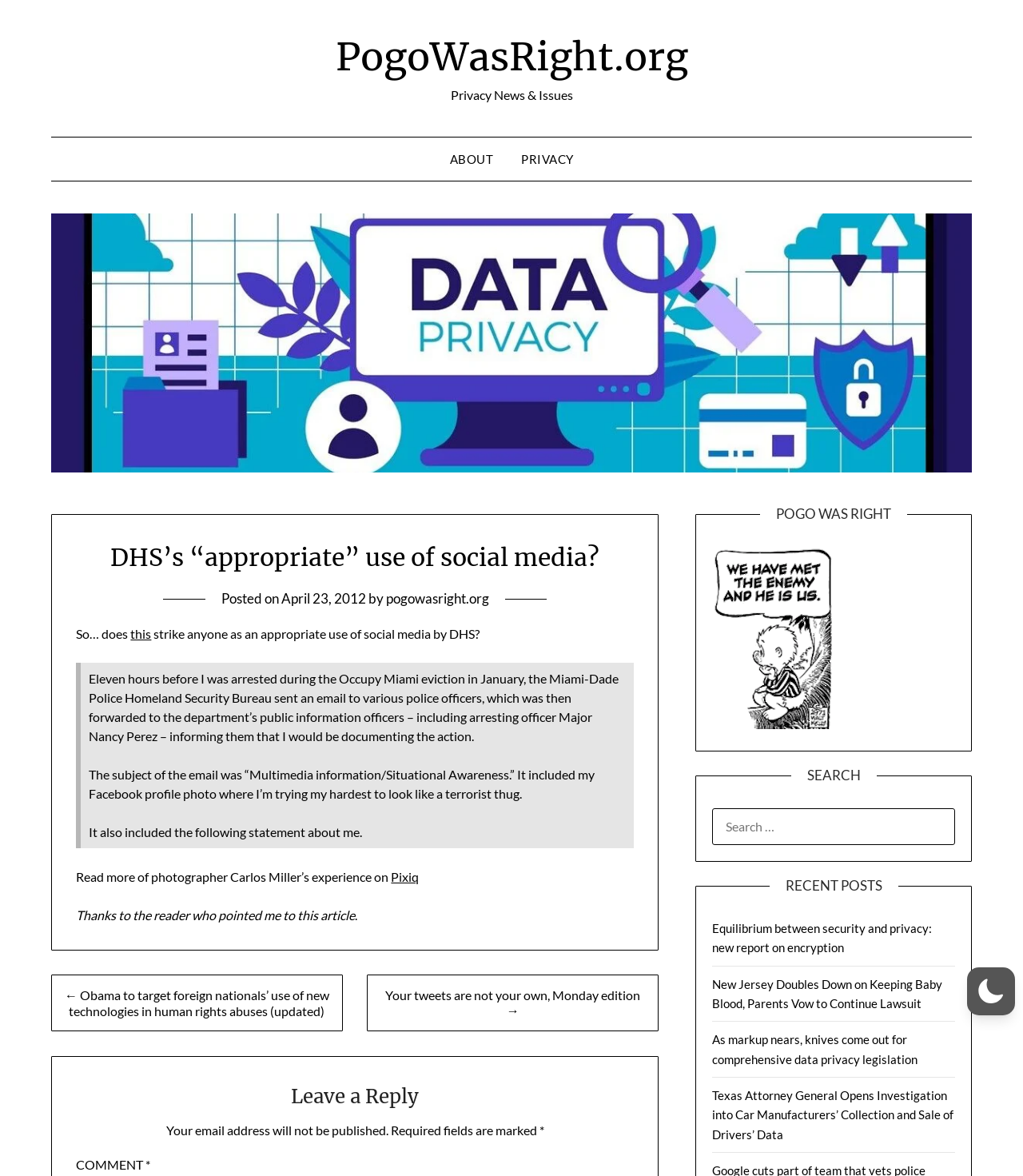Identify the main heading of the webpage and provide its text content.

DHS’s “appropriate” use of social media?